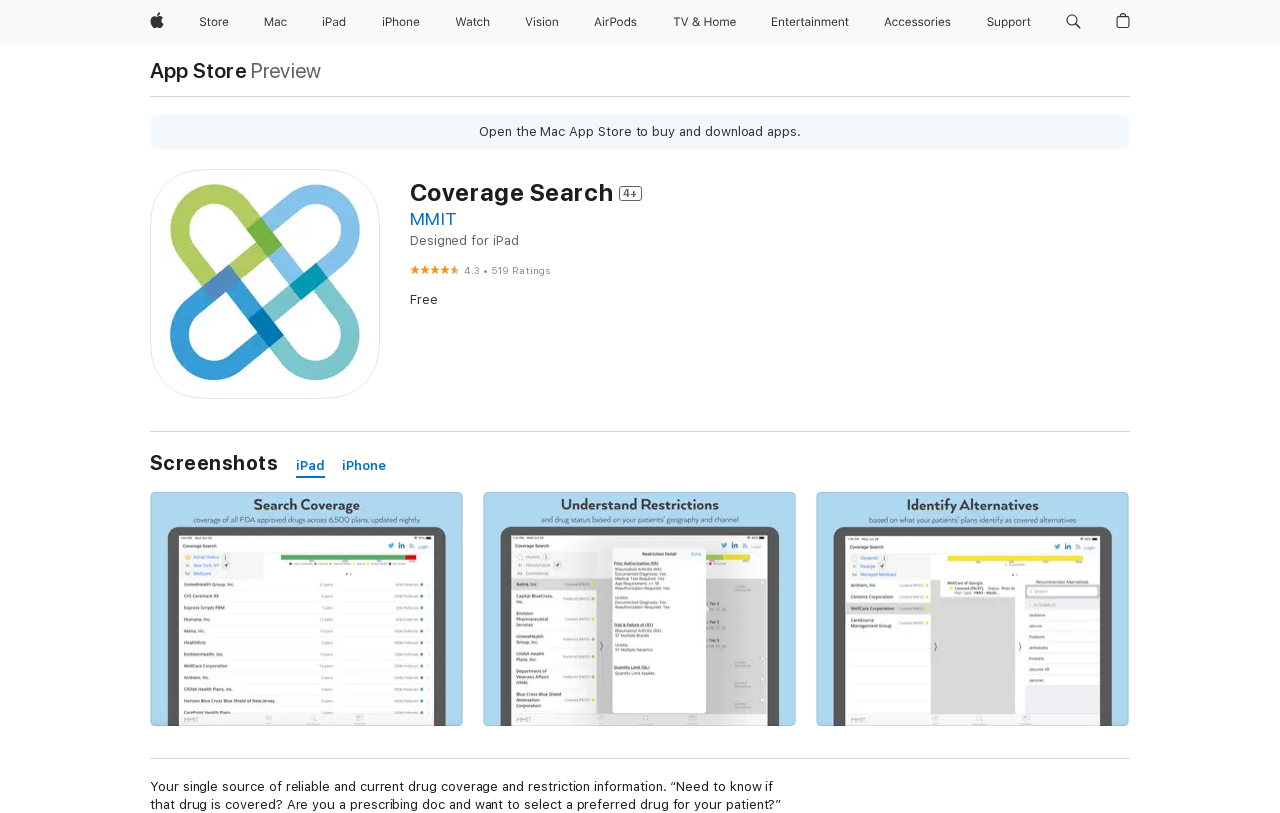Please identify the bounding box coordinates of the element that needs to be clicked to execute the following command: "View the Mac App Store". Provide the bounding box using four float numbers between 0 and 1, formatted as [left, top, right, bottom].

[0.117, 0.074, 0.193, 0.1]